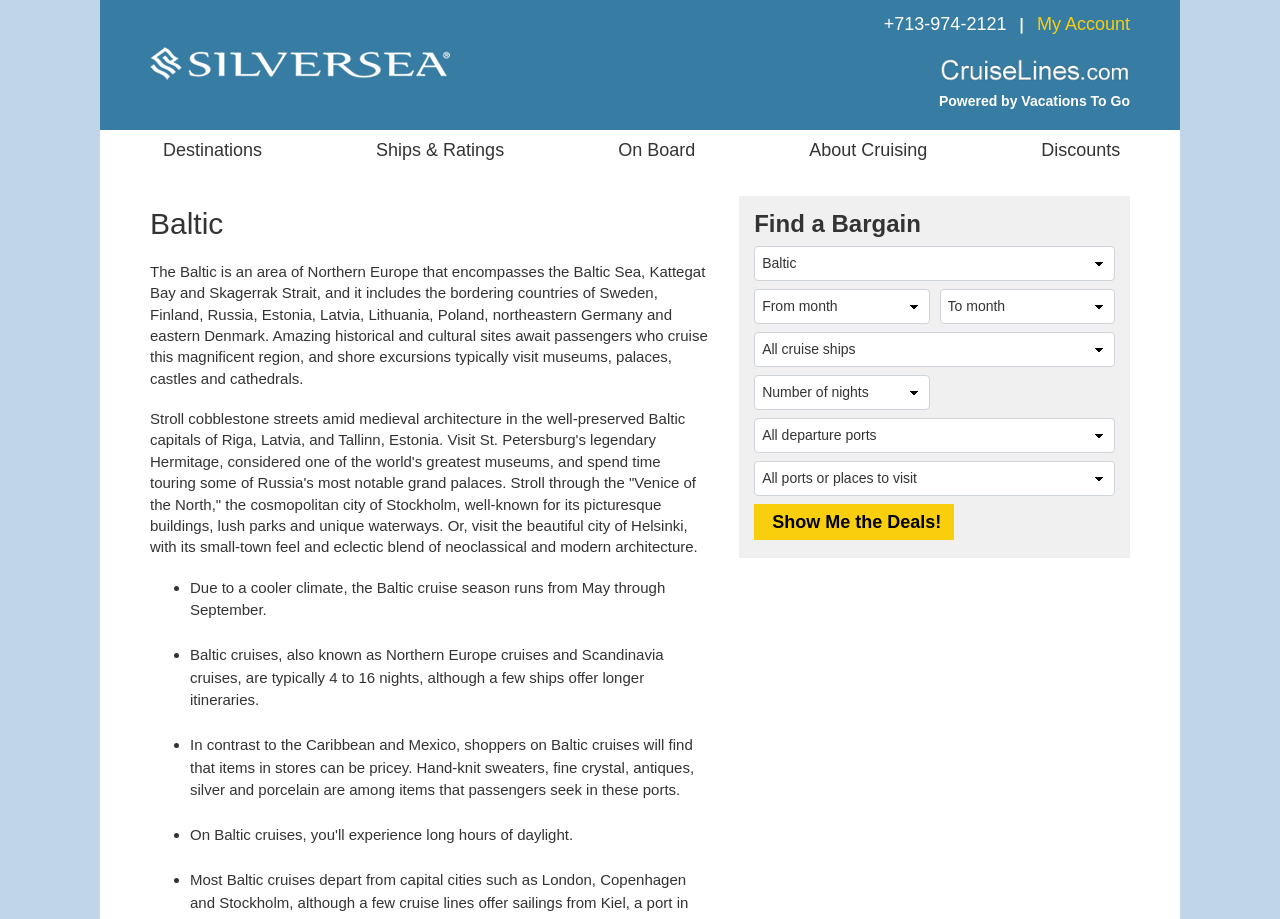Provide a brief response to the question using a single word or phrase: 
What region is described on this webpage?

Baltic